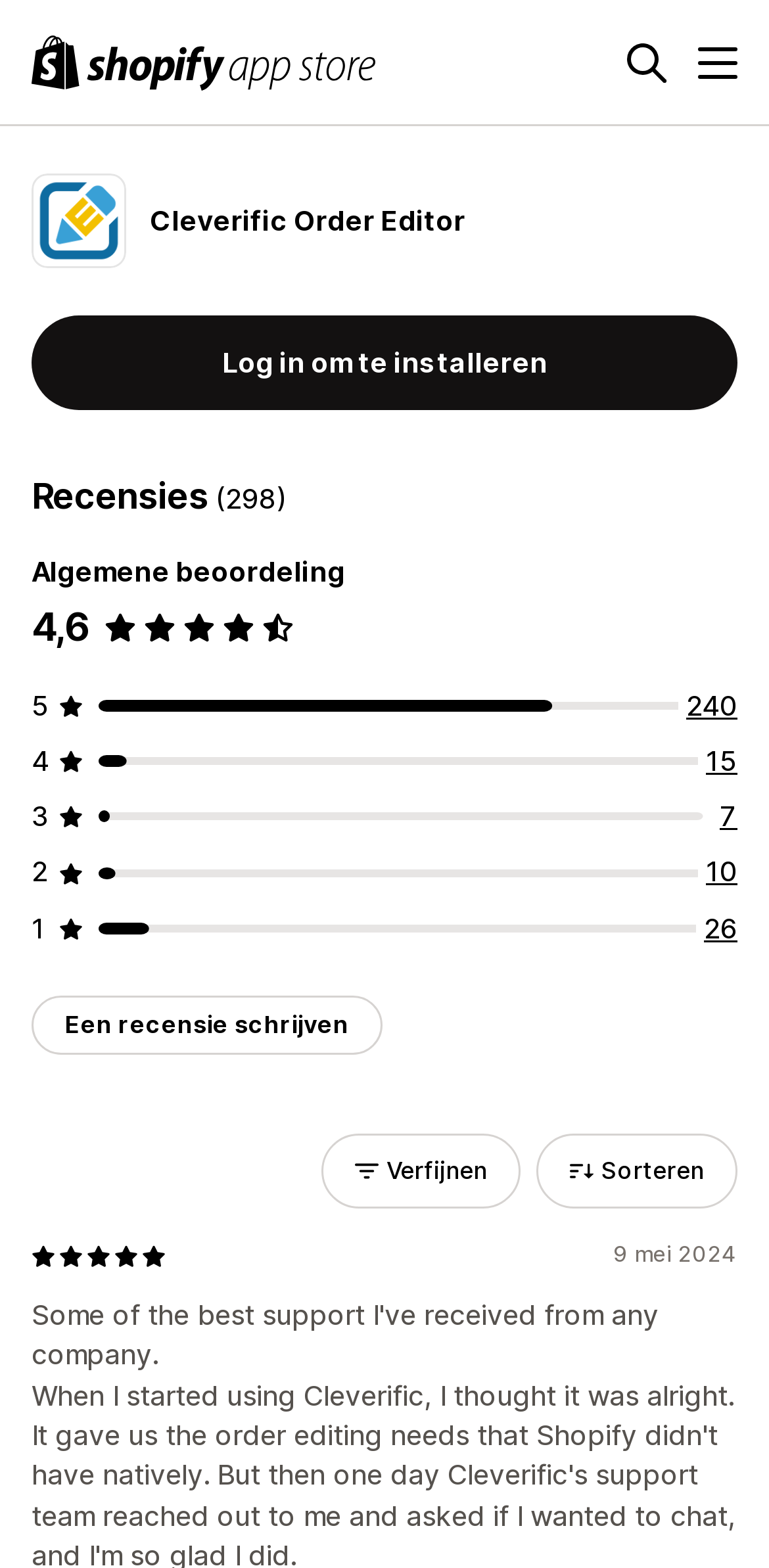How many reviews are there in total?
Answer the question based on the image using a single word or a brief phrase.

298